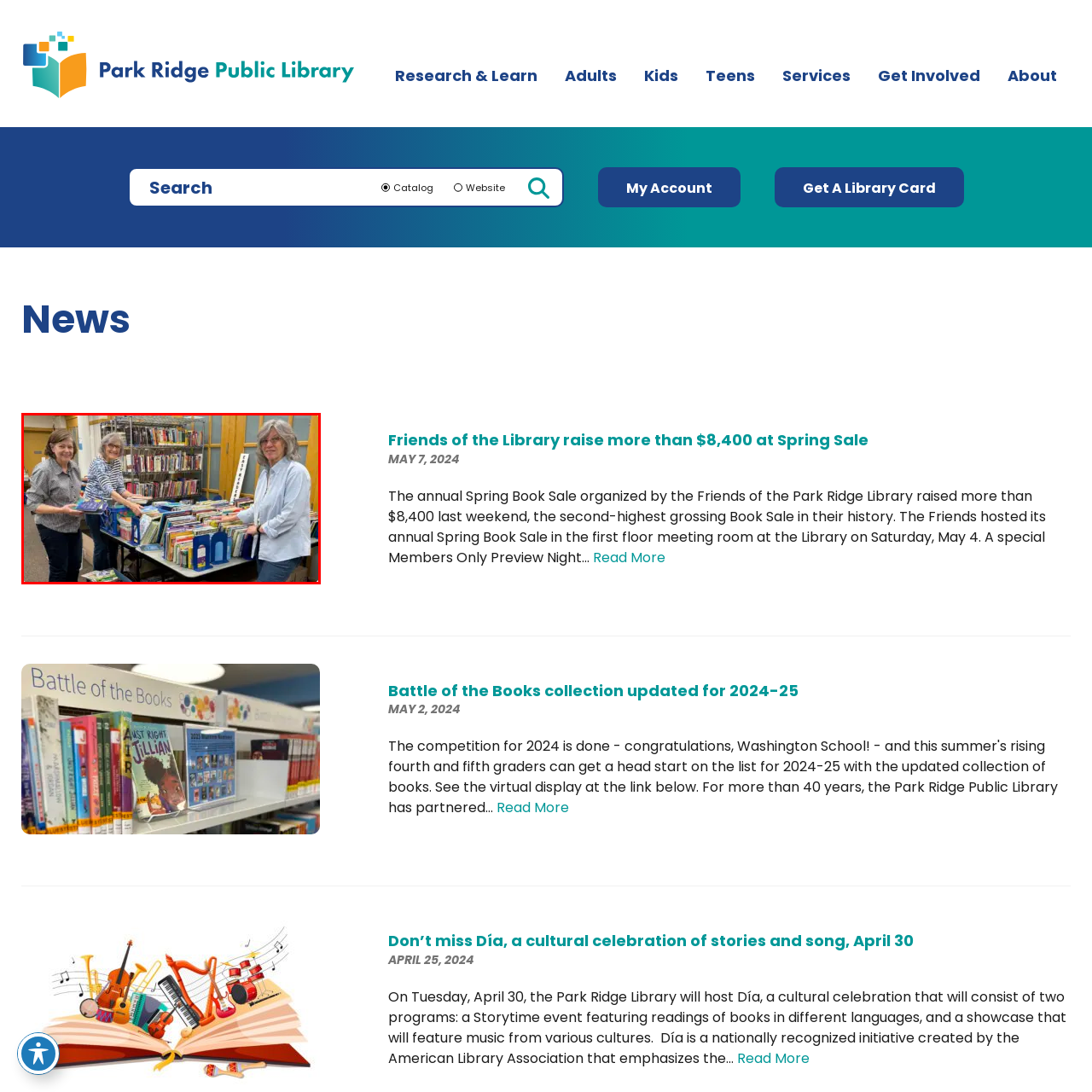Carefully scrutinize the image within the red border and generate a detailed answer to the following query, basing your response on the visual content:
What is the mood of the volunteers in the image?

The expressions of the volunteers reflect a sense of purpose and camaraderie, indicative of their commitment to promoting literacy and community engagement through this annual event.